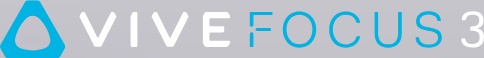What is the color of the background?
Could you give a comprehensive explanation in response to this question?

The logo is set against a subtle grey background, which enhances the clarity of the text and provides a clean visual representation of the brand's commitment to delivering high-quality VR experiences.